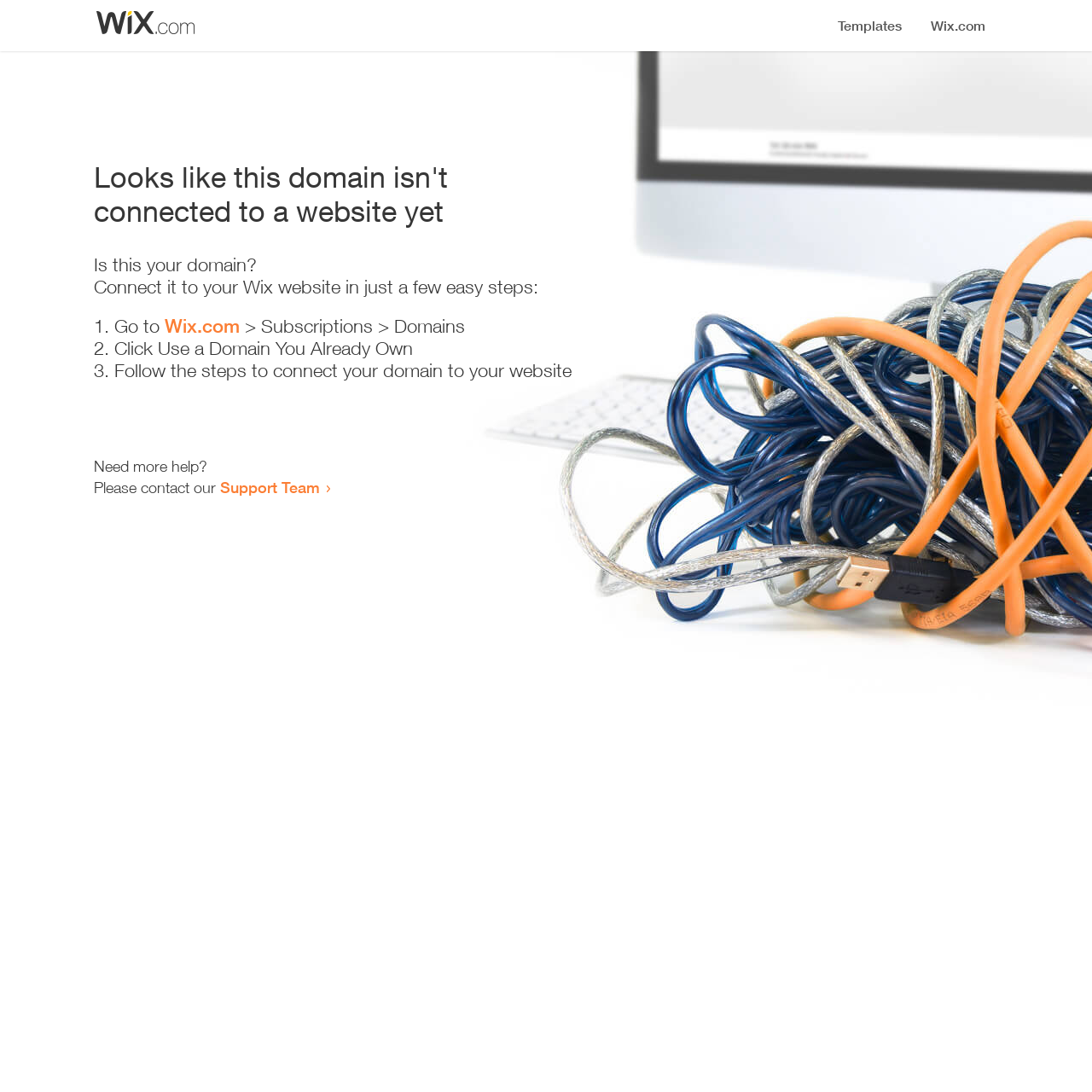Use a single word or phrase to answer the question:
How many steps are required to connect the domain to a website?

3